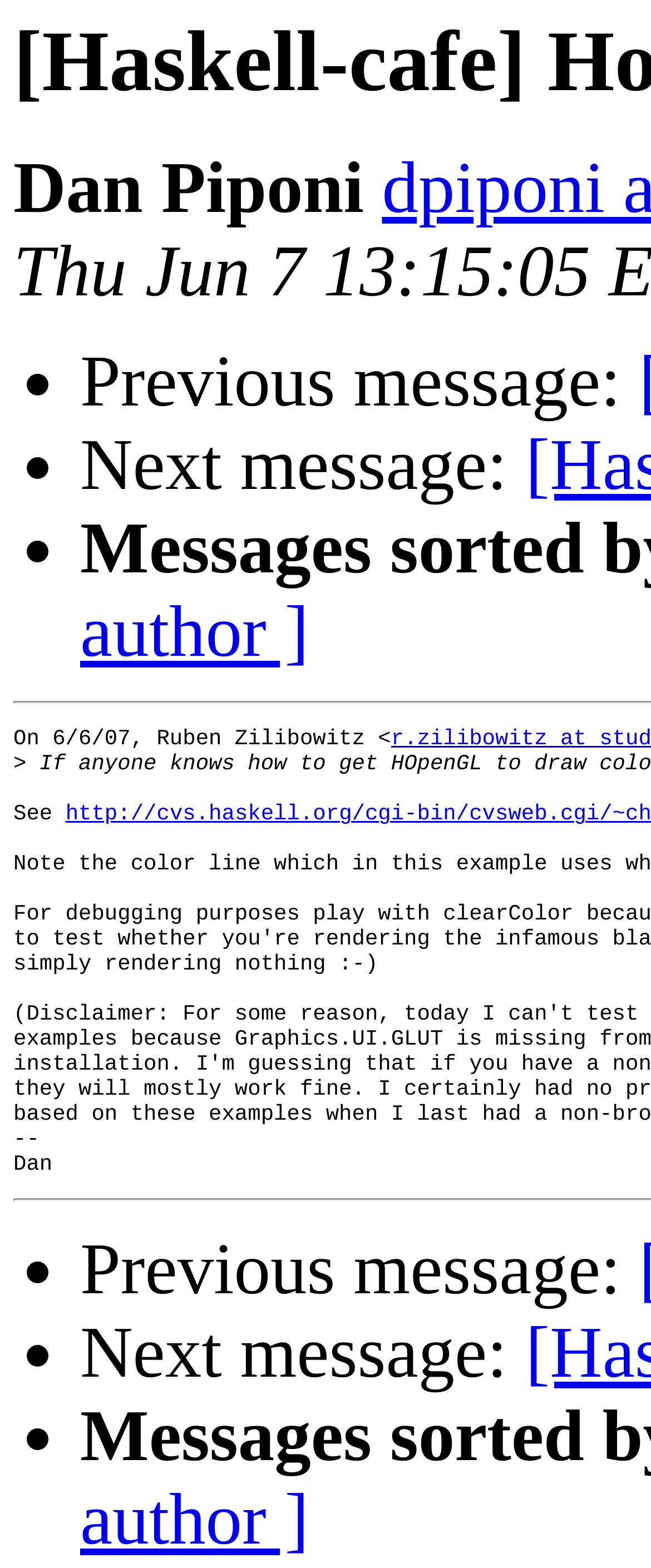Describe every aspect of the webpage comprehensively.

The webpage appears to be a discussion forum or mailing list archive, specifically a thread from the Haskell-cafe mailing list. At the top, there is a title or header with the text "[Haskell-cafe] HopenGL". 

Below the title, there is a section with the author's name, "Dan Piponi", positioned near the top-left corner of the page. 

To the right of the author's name, there are navigation links, marked with bullet points, which allow users to navigate to the previous or next message in the thread. These links are arranged vertically, with "Previous message" and "Next message" labels.

Further down the page, there is a message from Ruben Zilibowitz, dated 6/6/07, which takes up a significant portion of the page. The message is preceded by the text "On 6/6/07, Ruben Zilibowitz <", and followed by a line with the text "See".

At the bottom of the page, there is another set of navigation links, similar to the ones above, allowing users to navigate to the previous or next message in the thread.